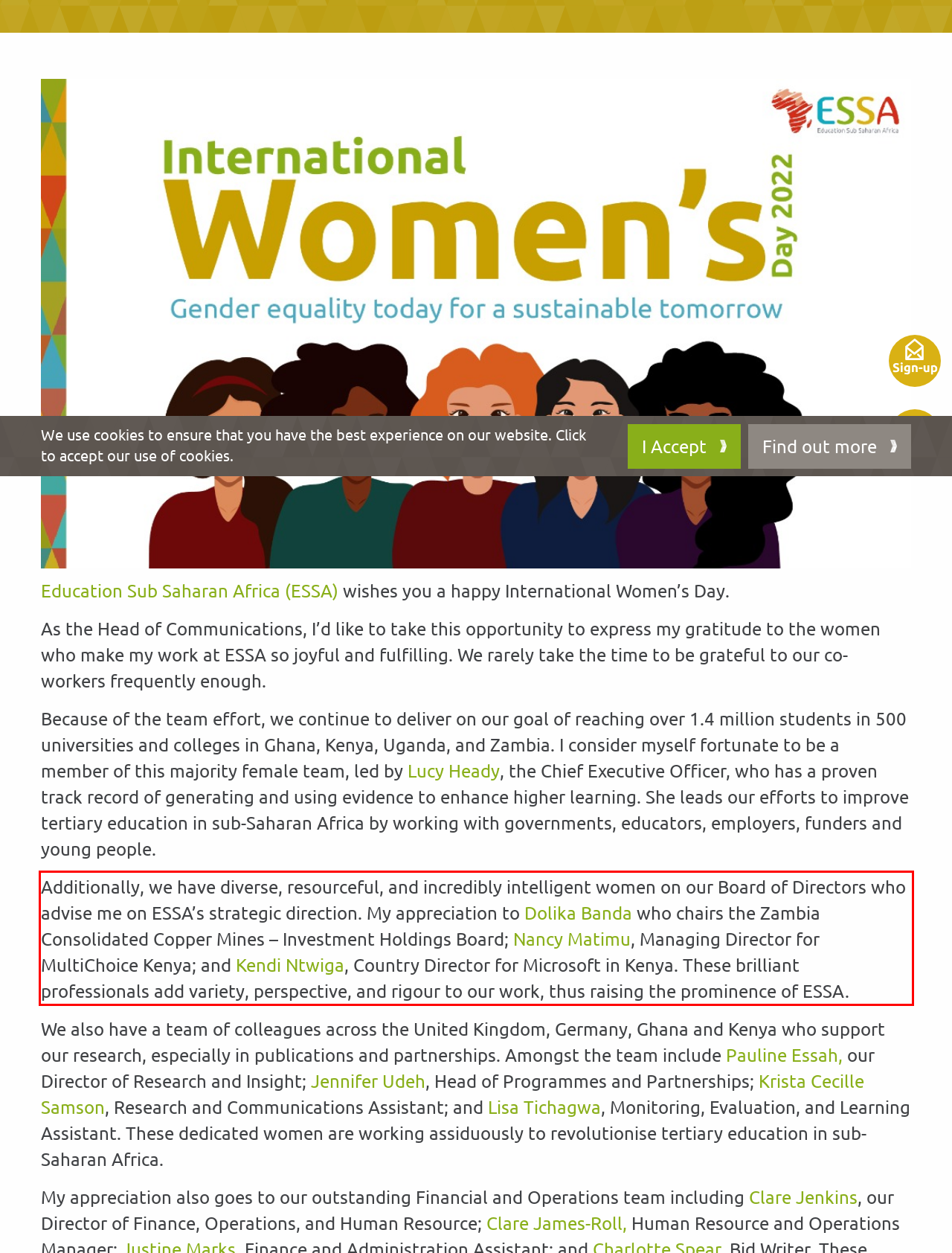Locate the red bounding box in the provided webpage screenshot and use OCR to determine the text content inside it.

Additionally, we have diverse, resourceful, and incredibly intelligent women on our Board of Directors who advise me on ESSA’s strategic direction. My appreciation to Dolika Banda who chairs the Zambia Consolidated Copper Mines – Investment Holdings Board; Nancy Matimu, Managing Director for MultiChoice Kenya; and Kendi Ntwiga, Country Director for Microsoft in Kenya. These brilliant professionals add variety, perspective, and rigour to our work, thus raising the prominence of ESSA.